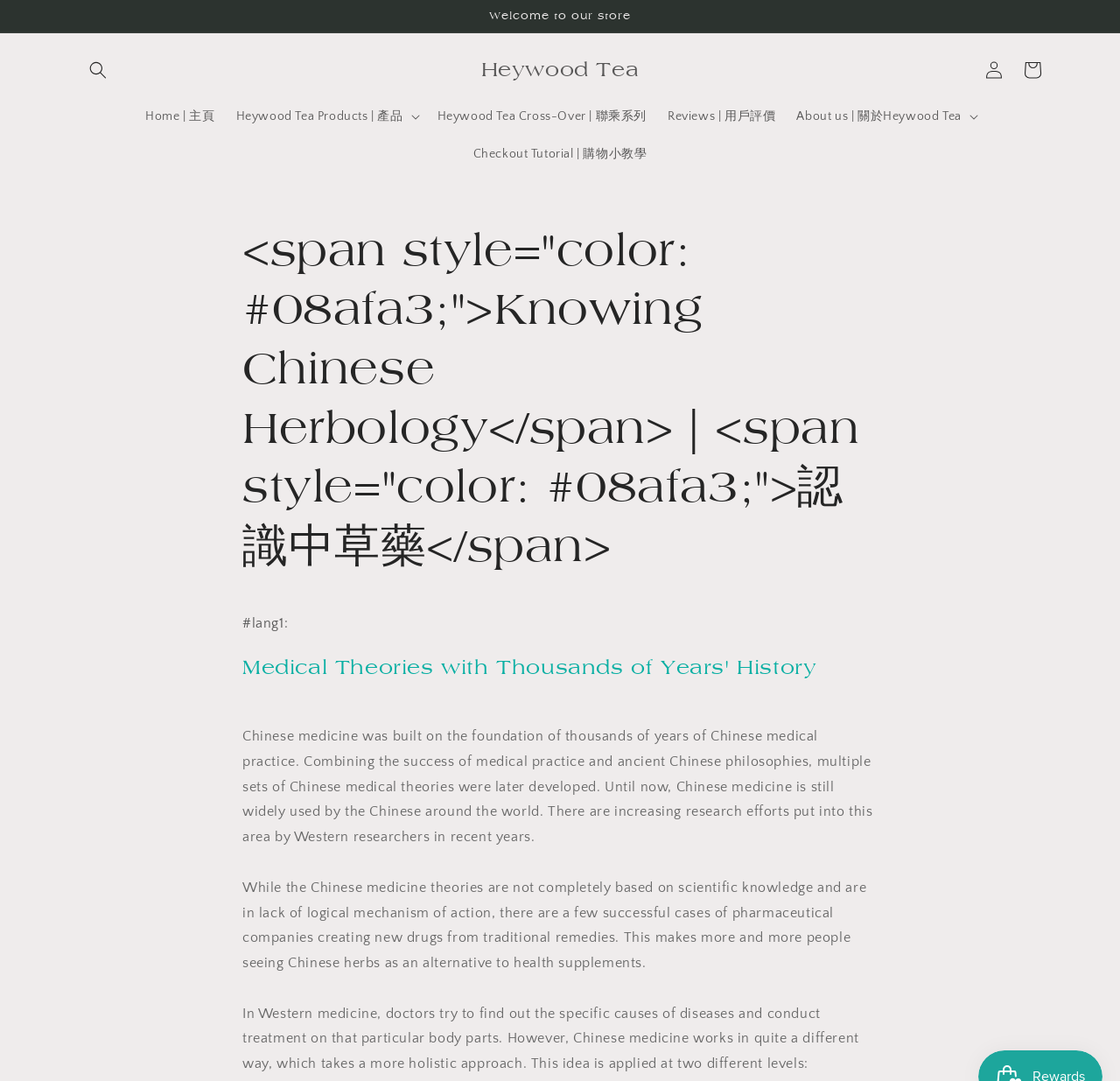How does Chinese medicine approach treatment?
Refer to the image and give a detailed answer to the query.

I found the answer by reading the static text element which explains that Chinese medicine takes a holistic approach, treating the body as a whole rather than focusing on specific body parts.